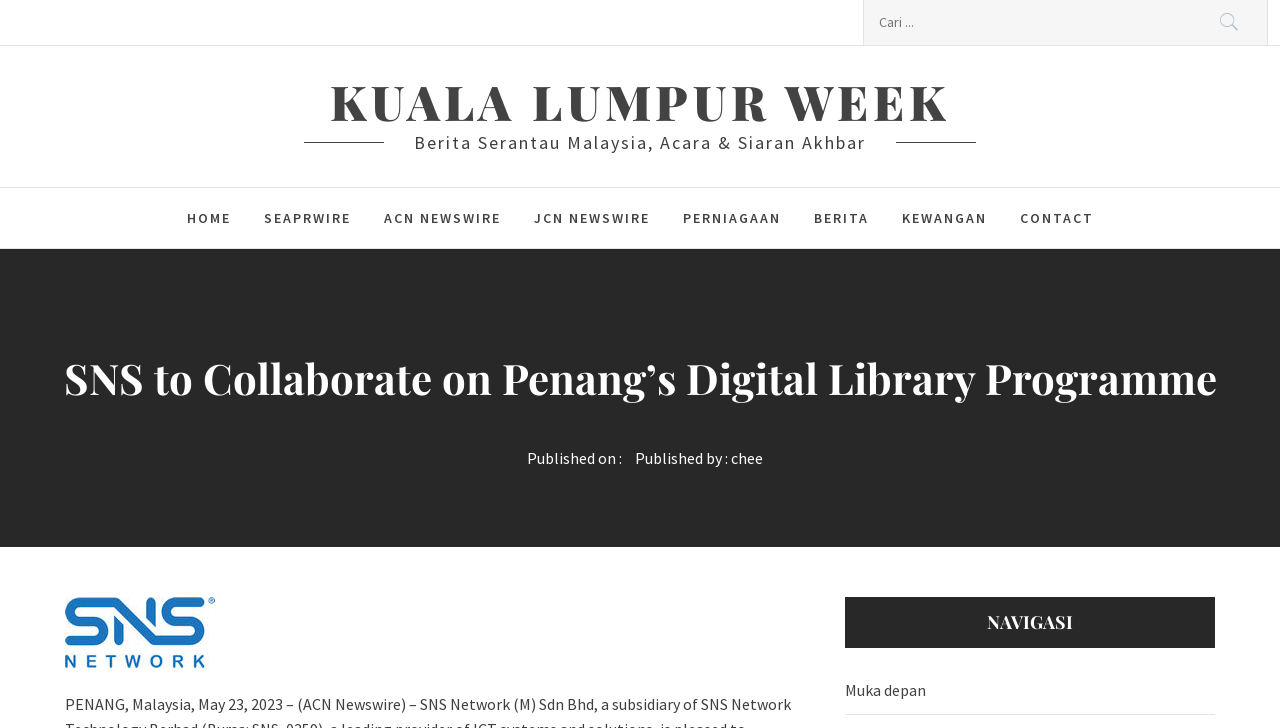Respond to the question below with a single word or phrase:
How many links are there in the top navigation bar?

7